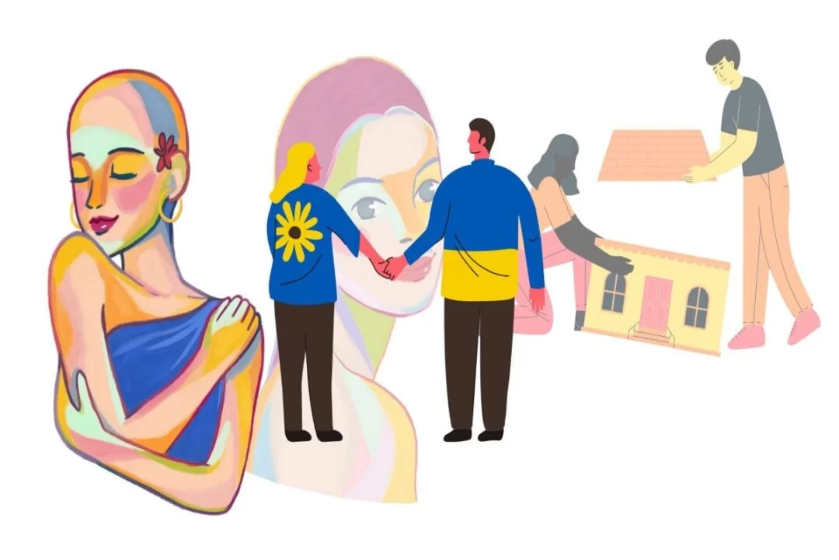Please analyze the image and provide a thorough answer to the question:
What is the man in the image engaging with?

The caption explains that the man in the image is engaging with a house, which symbolizes the weight of domestic expectations versus career ambitions, suggesting that he is struggling to balance his responsibilities at home with his professional goals.